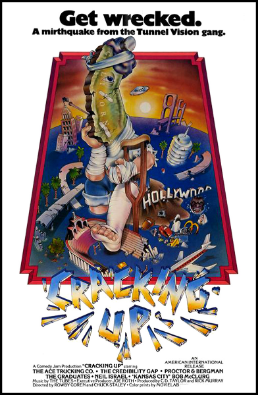Explain in detail what you see in the image.

The image is a vibrant movie poster for the film "Cracking Up," featuring a humorous and eye-catching design. At the top, the tagline "Get wrecked." invites viewers into a comical world. Below that, the phrase "A mirthquake from the Tunnel Vision gang." hints at the film's playful tone and connection to the comedic group behind it. 

The central artwork showcases a fantastical landscape with a quirky character, dressed in a dinosaur costume, humorously positioned amidst iconic Hollywood imagery, including palm trees and a stylized Hollywood sign. This surreal composition reflects the film's comedic nature and targets a lighthearted audience. The title "CRACKING UP" is prominently displayed in bold, stylized typography that captures the energetic spirit of the film. 

In the bottom section of the poster, it notes contributions from various production companies, underscoring the collaborative spirit of this comedic endeavor. The overall colorful and whimsical aesthetic is designed to attract attention and convey the film's humorous intent.